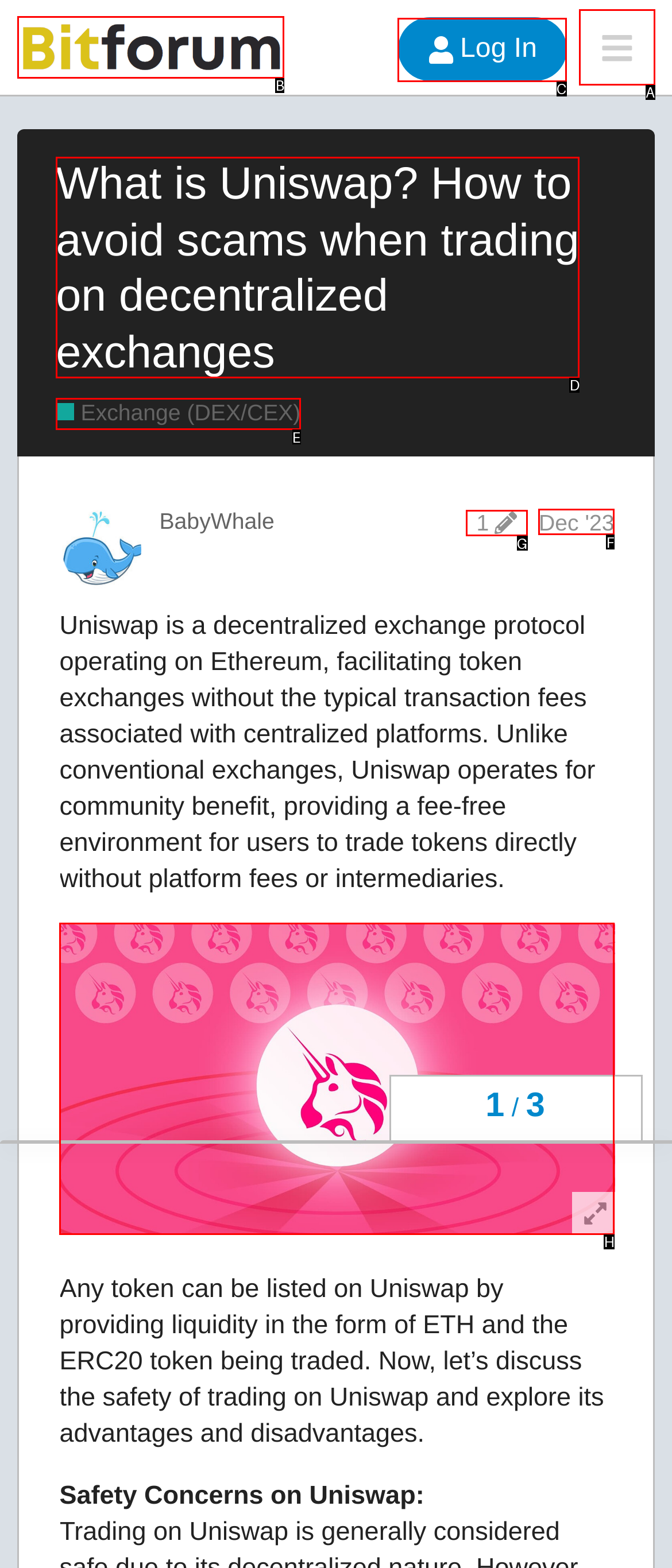Select the letter associated with the UI element you need to click to perform the following action: Read the 'What is Uniswap?' article
Reply with the correct letter from the options provided.

D